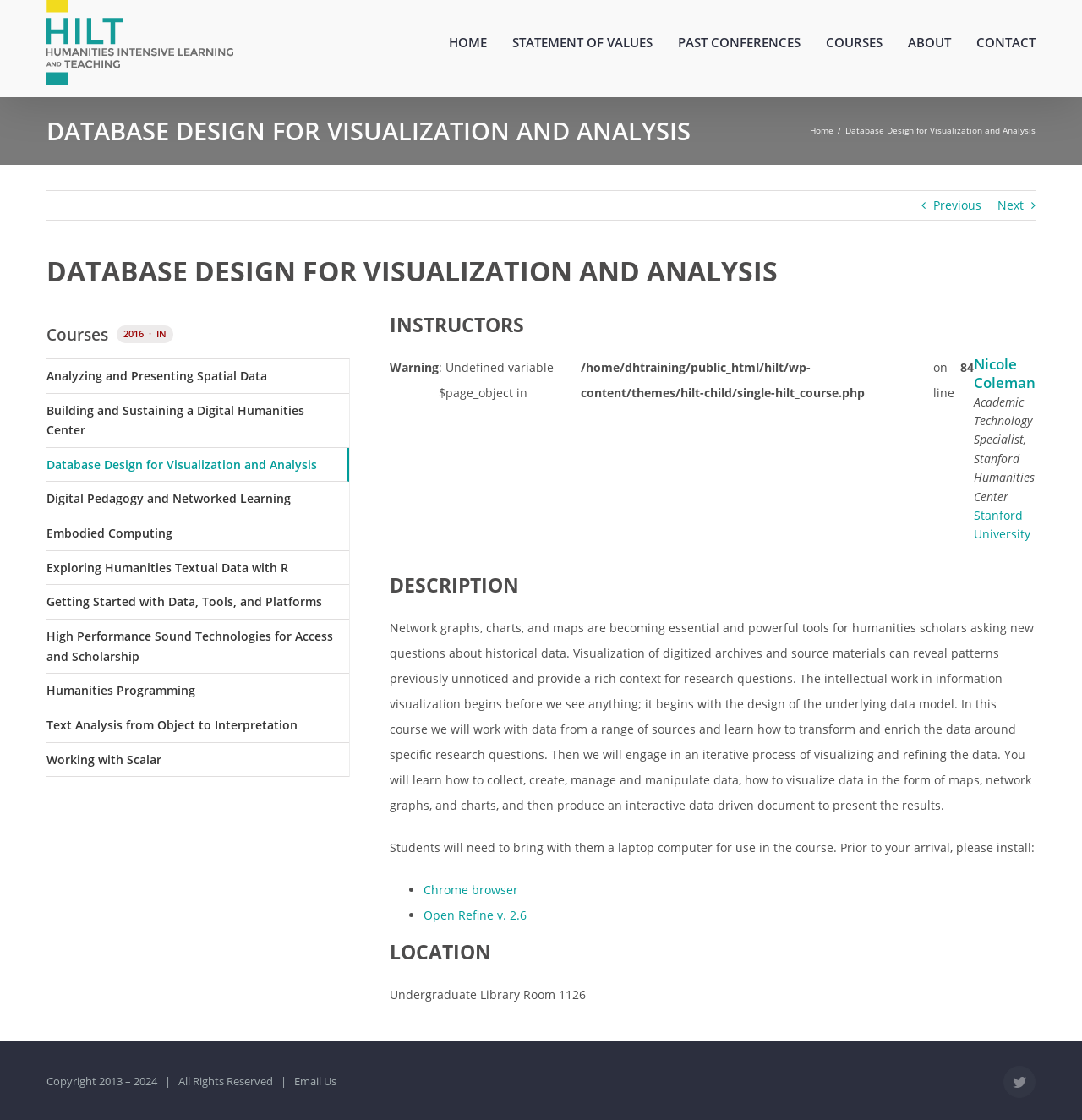What is the purpose of the course?
Answer the question with just one word or phrase using the image.

To learn how to design data models and visualize data